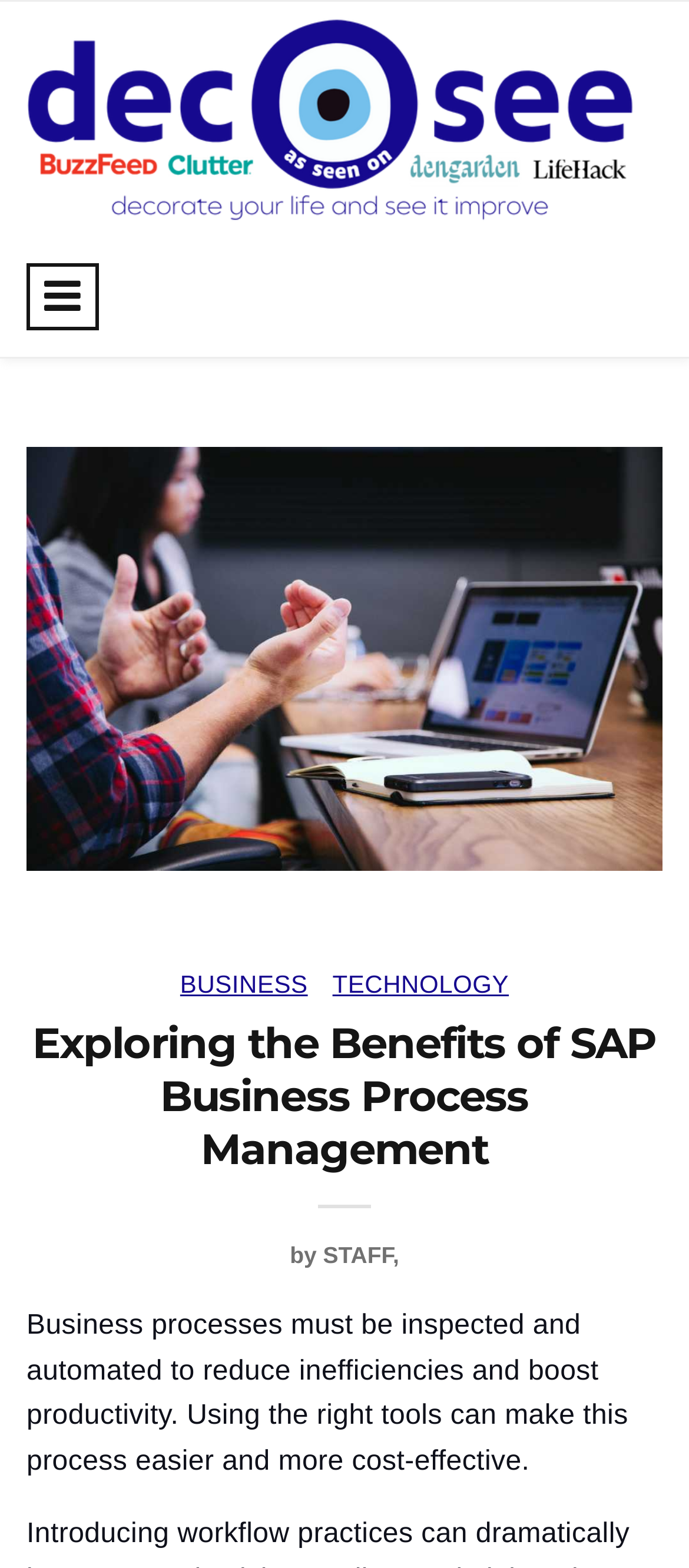Show the bounding box coordinates for the HTML element as described: "aria-label="Toggle navigation"".

[0.038, 0.168, 0.144, 0.211]